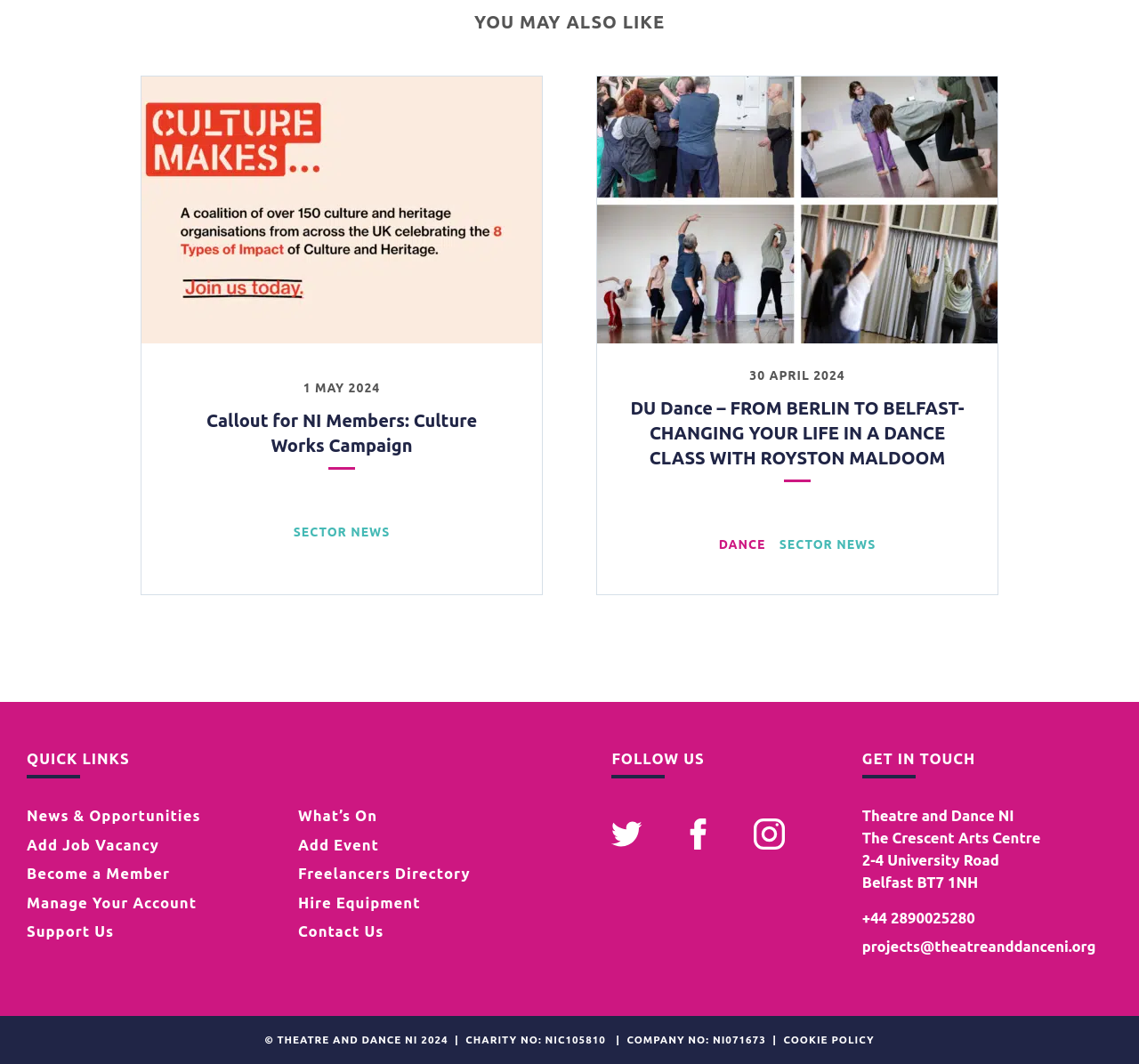What is the phone number of Theatre and Dance NI?
From the screenshot, provide a brief answer in one word or phrase.

+44 2890025280